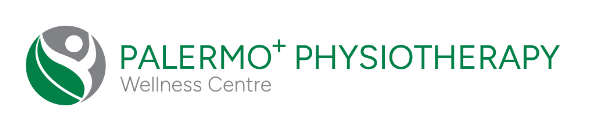What is above the center's name?
With the help of the image, please provide a detailed response to the question.

Above the text 'PALERMO PHYSIOTHERAPY' is an icon that symbolizes health and wellness, combining physical movement with a touch of nature through its design.